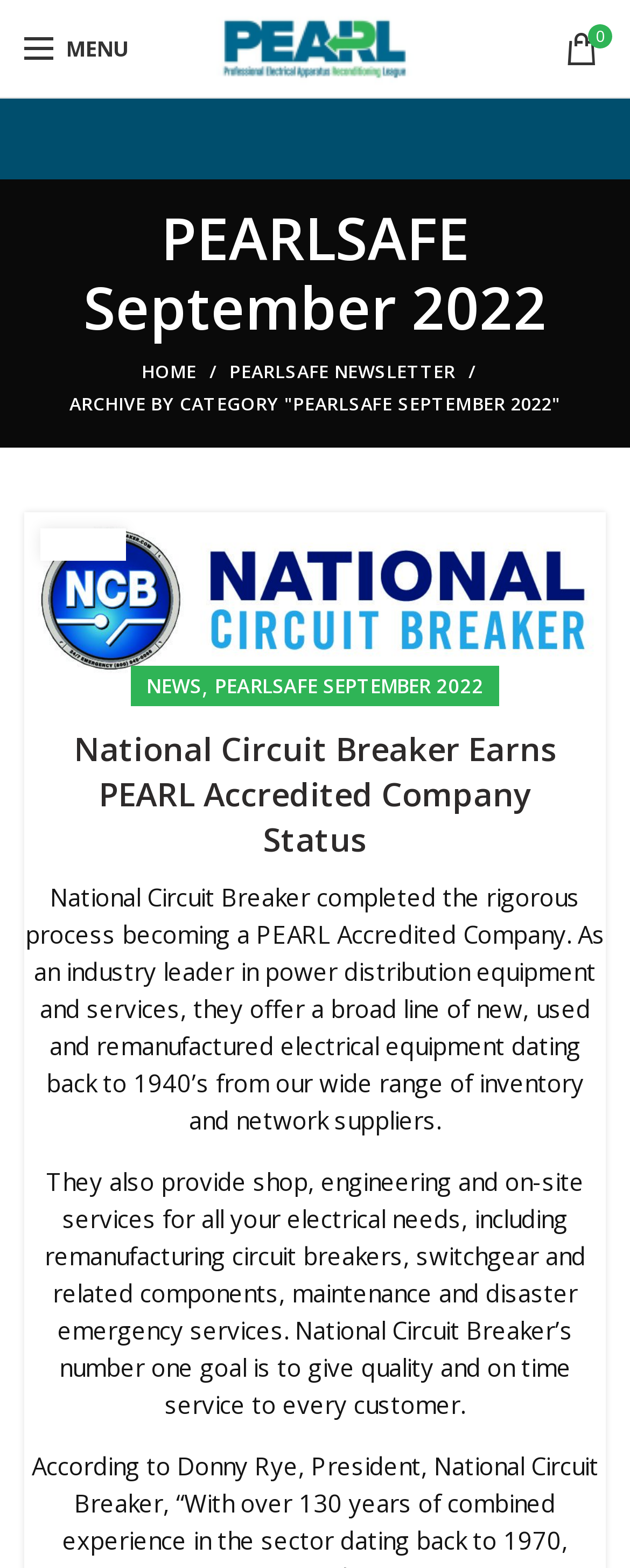Please determine the headline of the webpage and provide its content.

PEARLSAFE September 2022